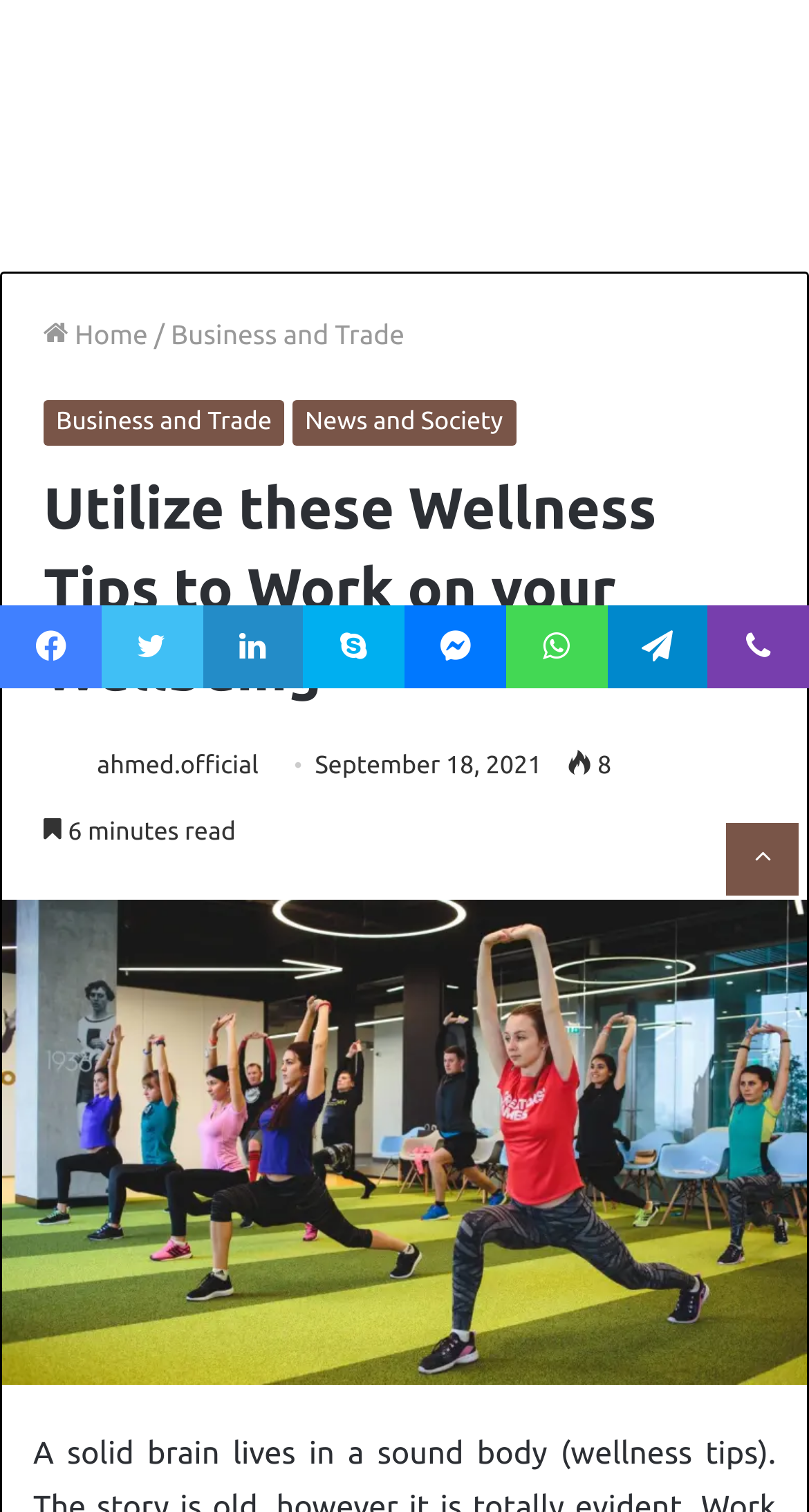Locate the bounding box of the UI element defined by this description: "alt="Photo of ahmed.official"". The coordinates should be given as four float numbers between 0 and 1, formatted as [left, top, right, bottom].

[0.054, 0.498, 0.113, 0.516]